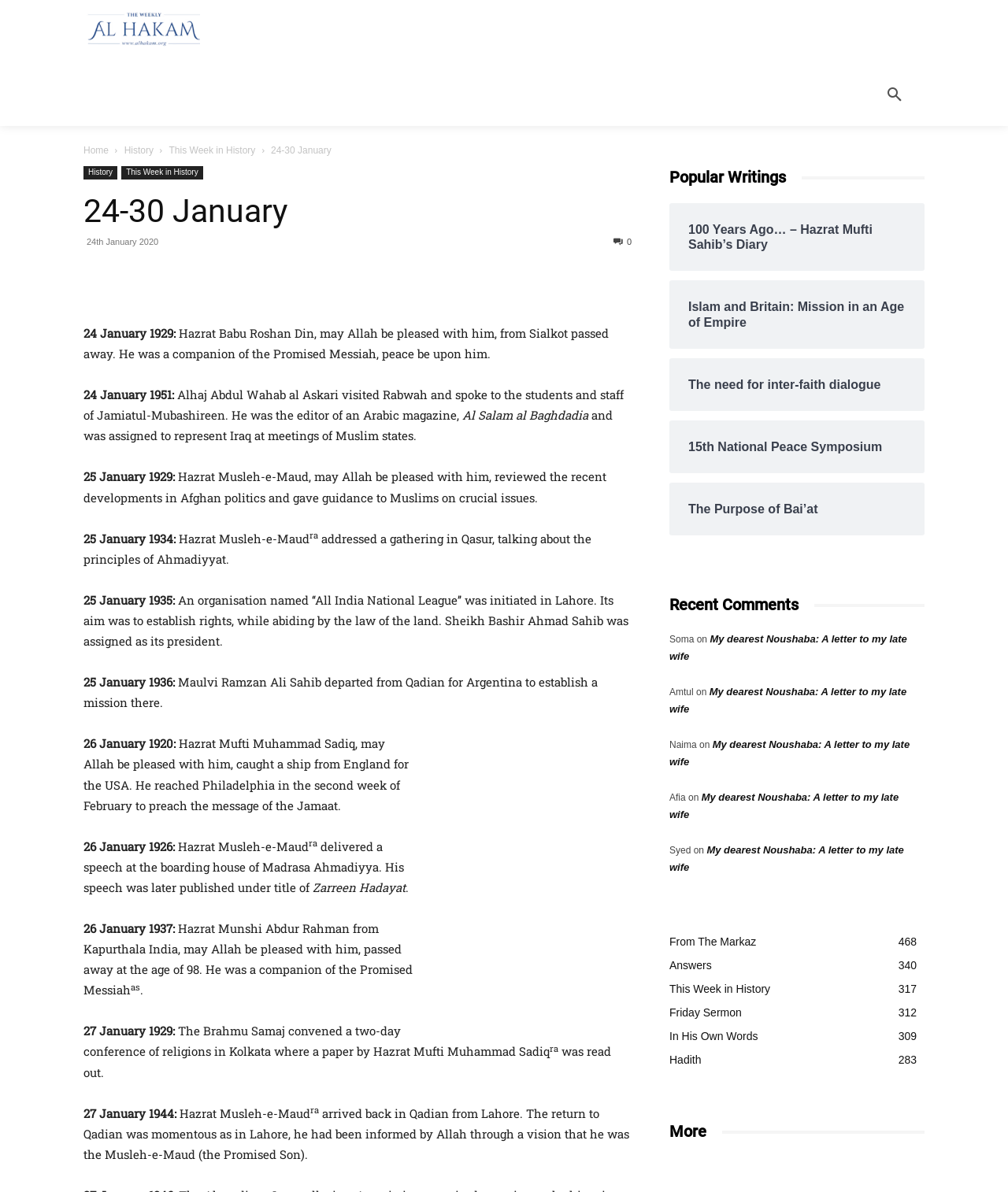Describe in detail what you see on the webpage.

This webpage appears to be a historical archive or a blog focused on the Ahmadiyya Muslim community. At the top, there is a header section with links to various pages, including "Al Hakam", "Friday Sermon", "Articles", "News", "AHI Podcast", "EXCLUSIVE", "Announcement", and "More". There is also a search button located at the top right corner.

Below the header, there is a section with a heading "24-30 January" and a subheading with the same text. This section contains a series of historical events and anecdotes related to the Ahmadiyya Muslim community, with dates ranging from 1920 to 1944. Each event is described in a few sentences, and some of them include superscript numbers.

To the right of this section, there are two columns with headings "Popular Writings" and "Recent Comments". The "Popular Writings" section contains links to various articles and writings, including "100 Years Ago… – Hazrat Mufti Sahib’s Diary", "Islam and Britain: Mission in an Age of Empire", and "The Purpose of Bai’at". The "Recent Comments" section displays comments from users, including their names and the articles they commented on.

There is also an image located at the bottom of the page, which appears to be a screenshot of a document or a webpage.